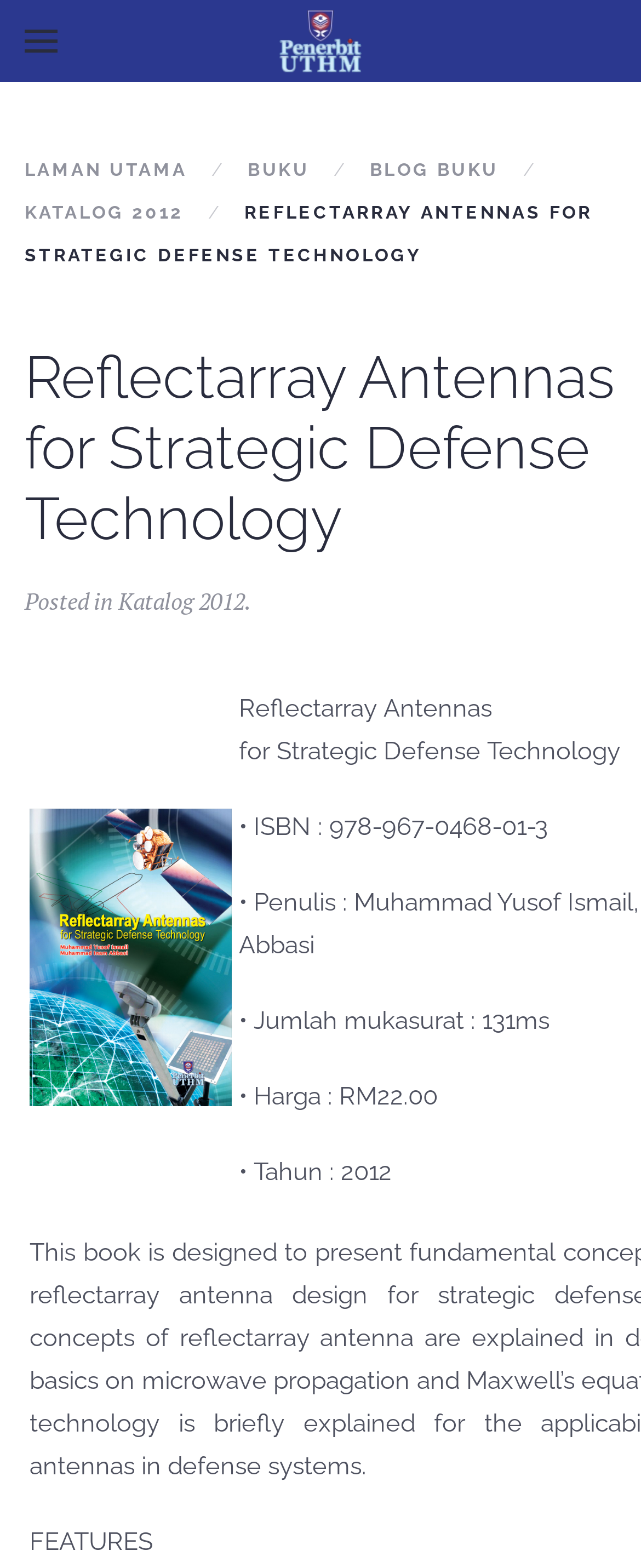How many navigation links are in the breadcrumb?
Answer the question with a single word or phrase by looking at the picture.

4